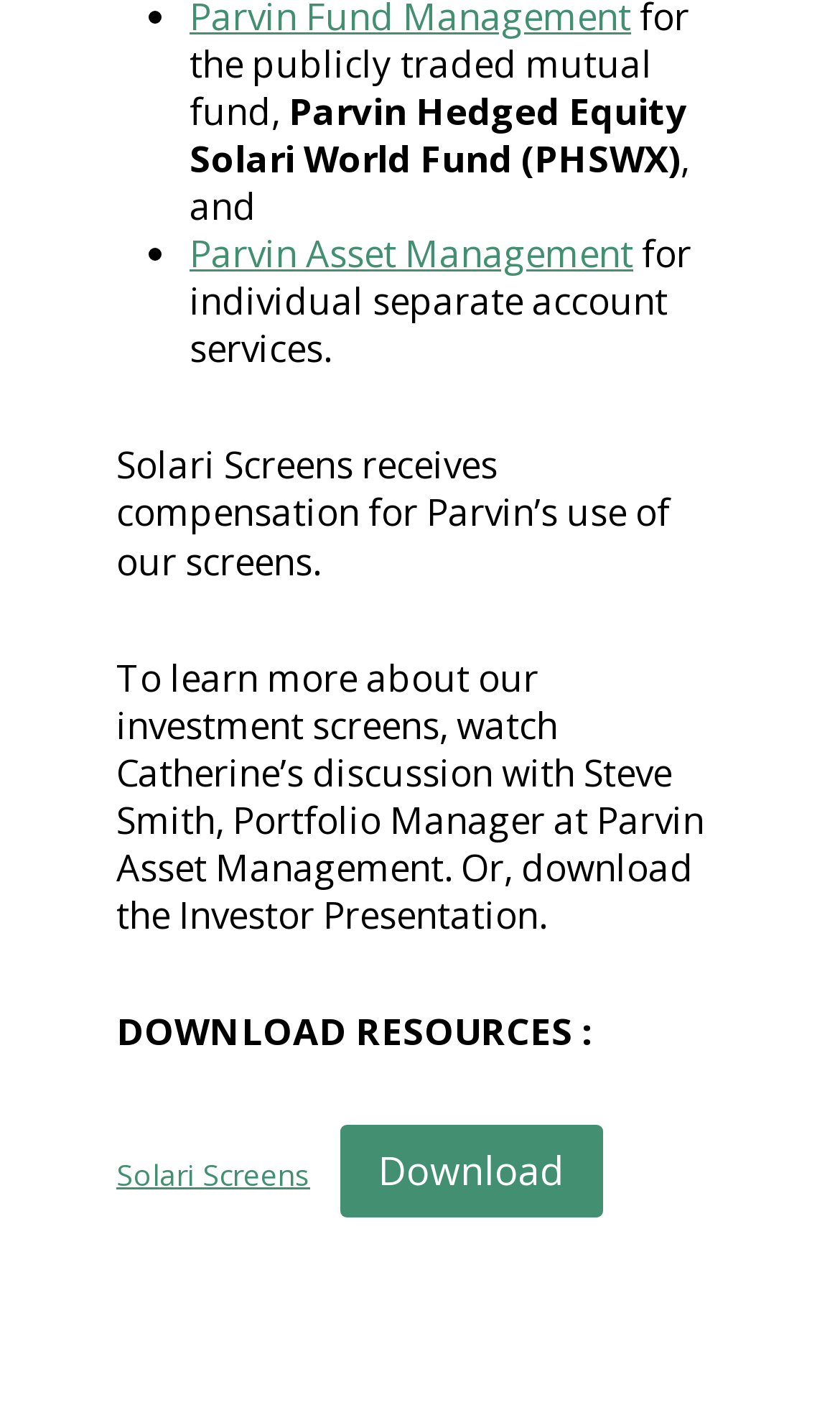What is Solari Screens compensated for?
Please elaborate on the answer to the question with detailed information.

The StaticText element 'Solari Screens receives compensation for Parvin’s use of our screens' indicates that Solari Screens is compensated for Parvin's use of their screens.